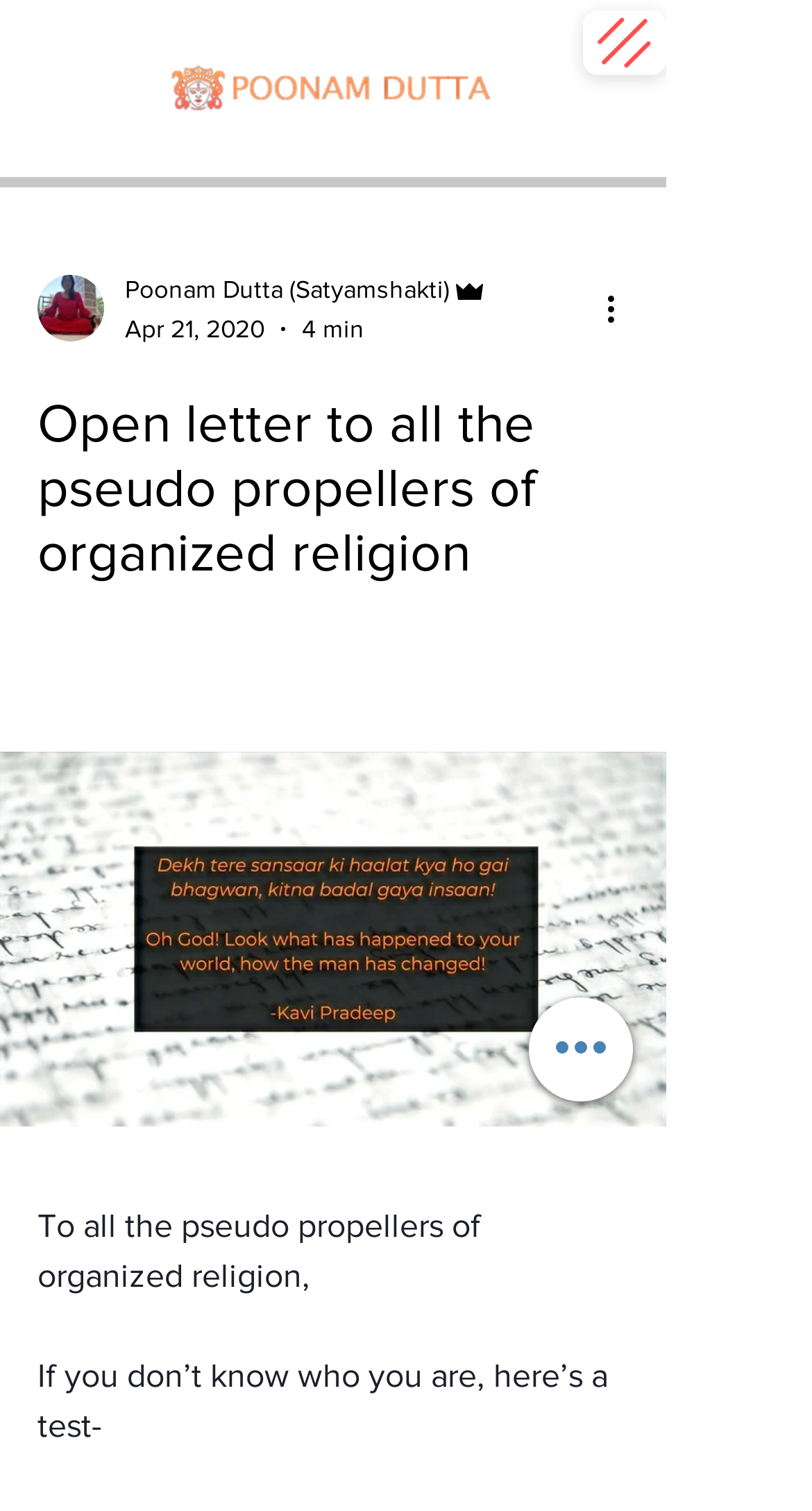Please find the main title text of this webpage.

Open letter to all the pseudo propellers of organized religion